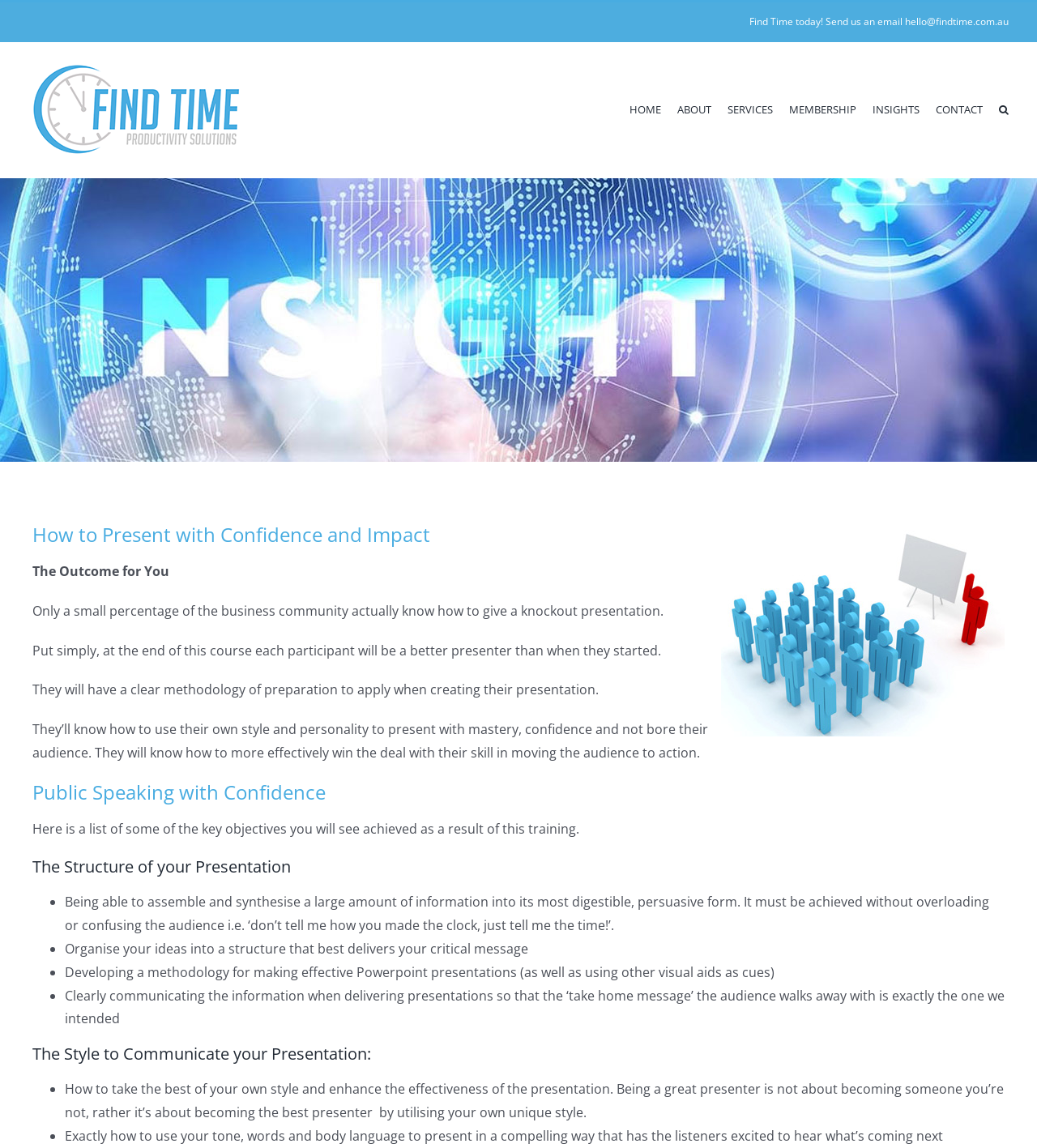Could you indicate the bounding box coordinates of the region to click in order to complete this instruction: "Contact ESM Strata".

None